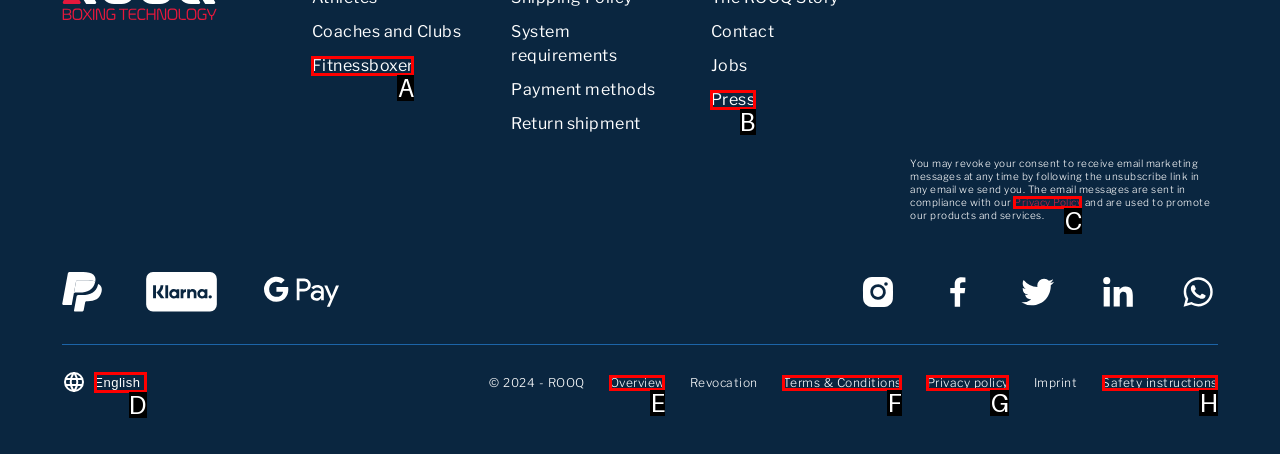Select the letter of the UI element you need to click on to fulfill this task: Open Privacy Policy. Write down the letter only.

C